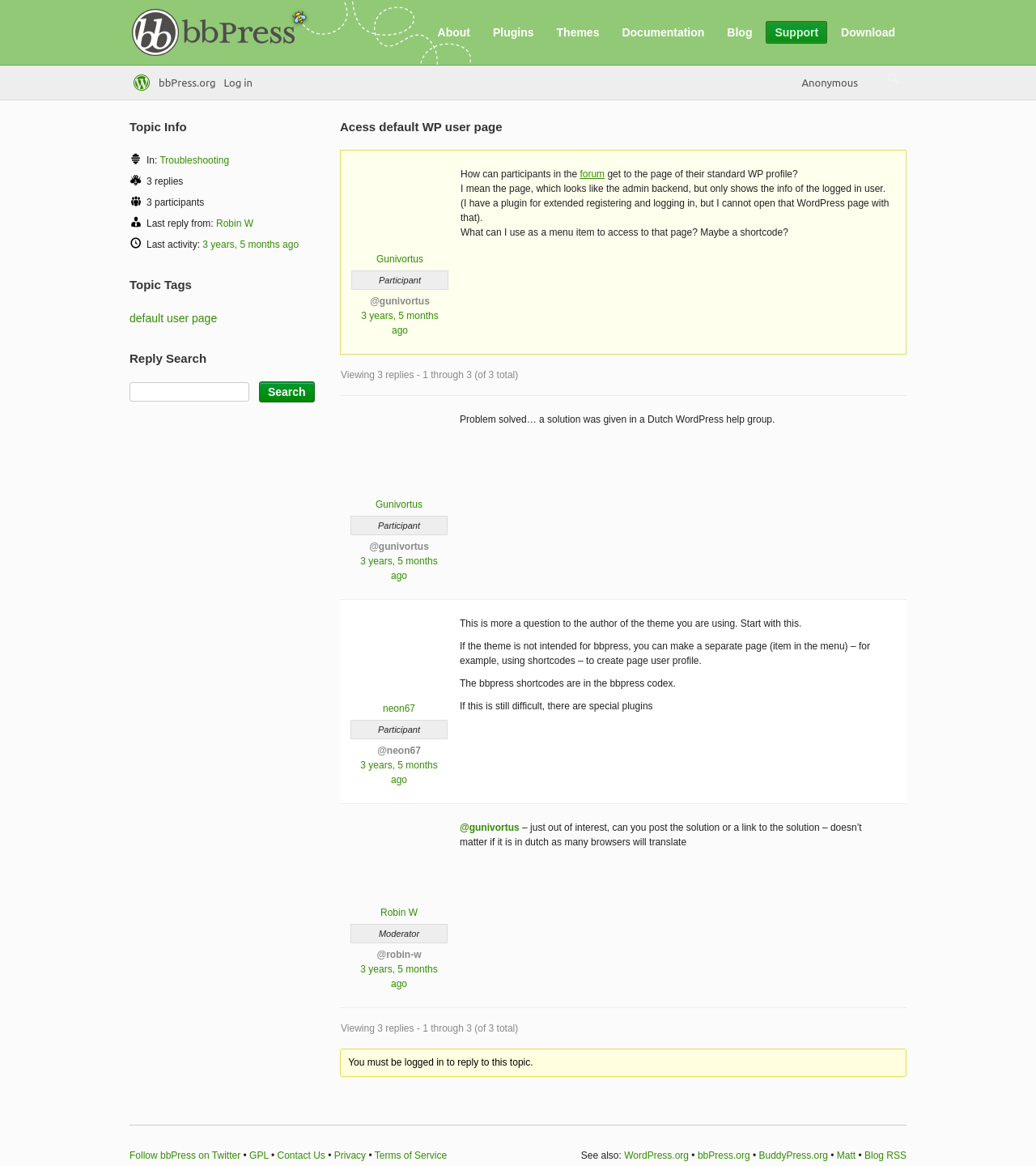Refer to the image and offer a detailed explanation in response to the question: How many replies are there in this topic?

There are 3 replies in this topic as indicated by the text 'Viewing 3 replies - 1 through 3 (of 3 total)' on the webpage.